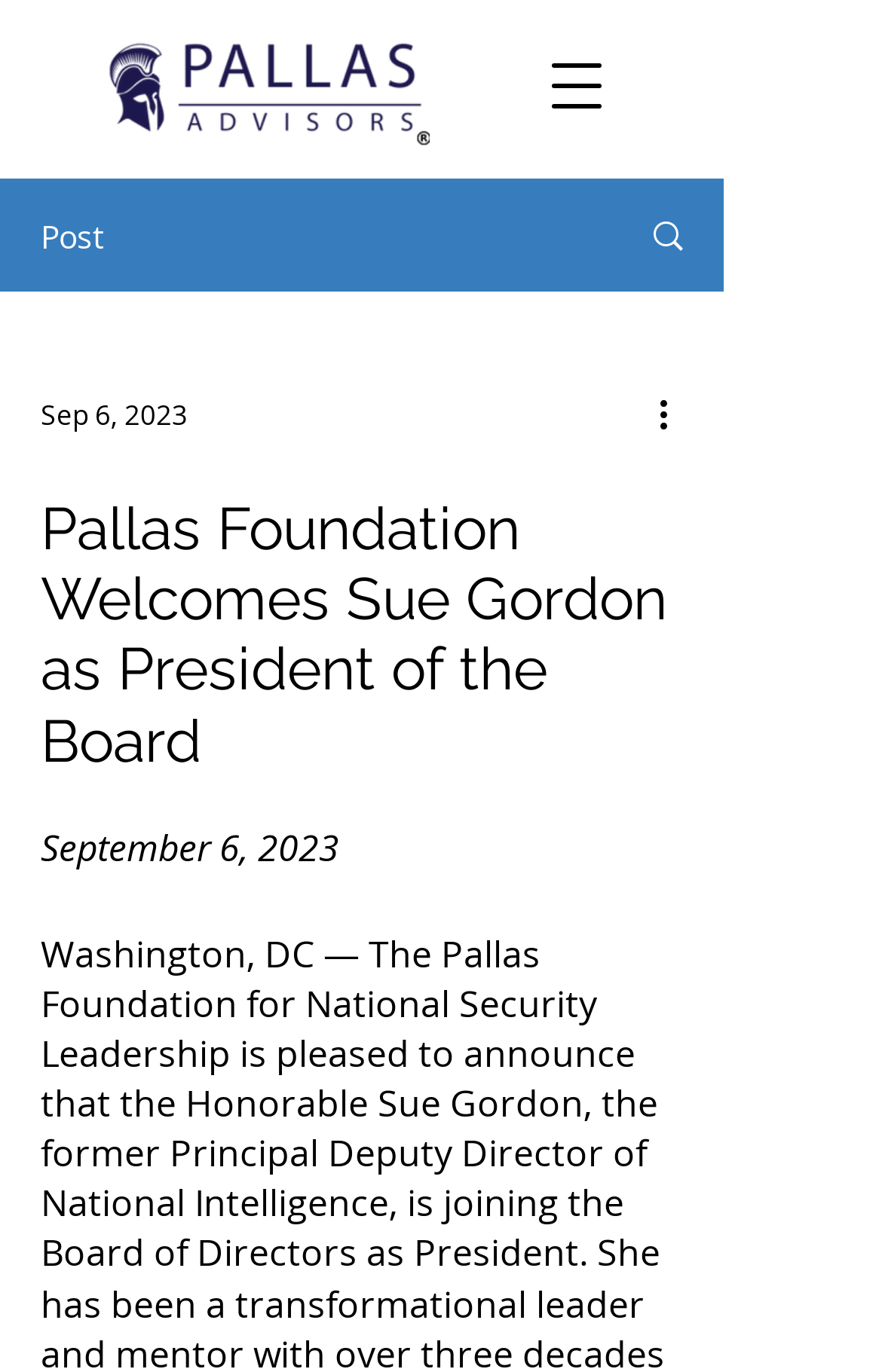Using the description "aria-label="More actions"", locate and provide the bounding box of the UI element.

[0.738, 0.282, 0.8, 0.321]